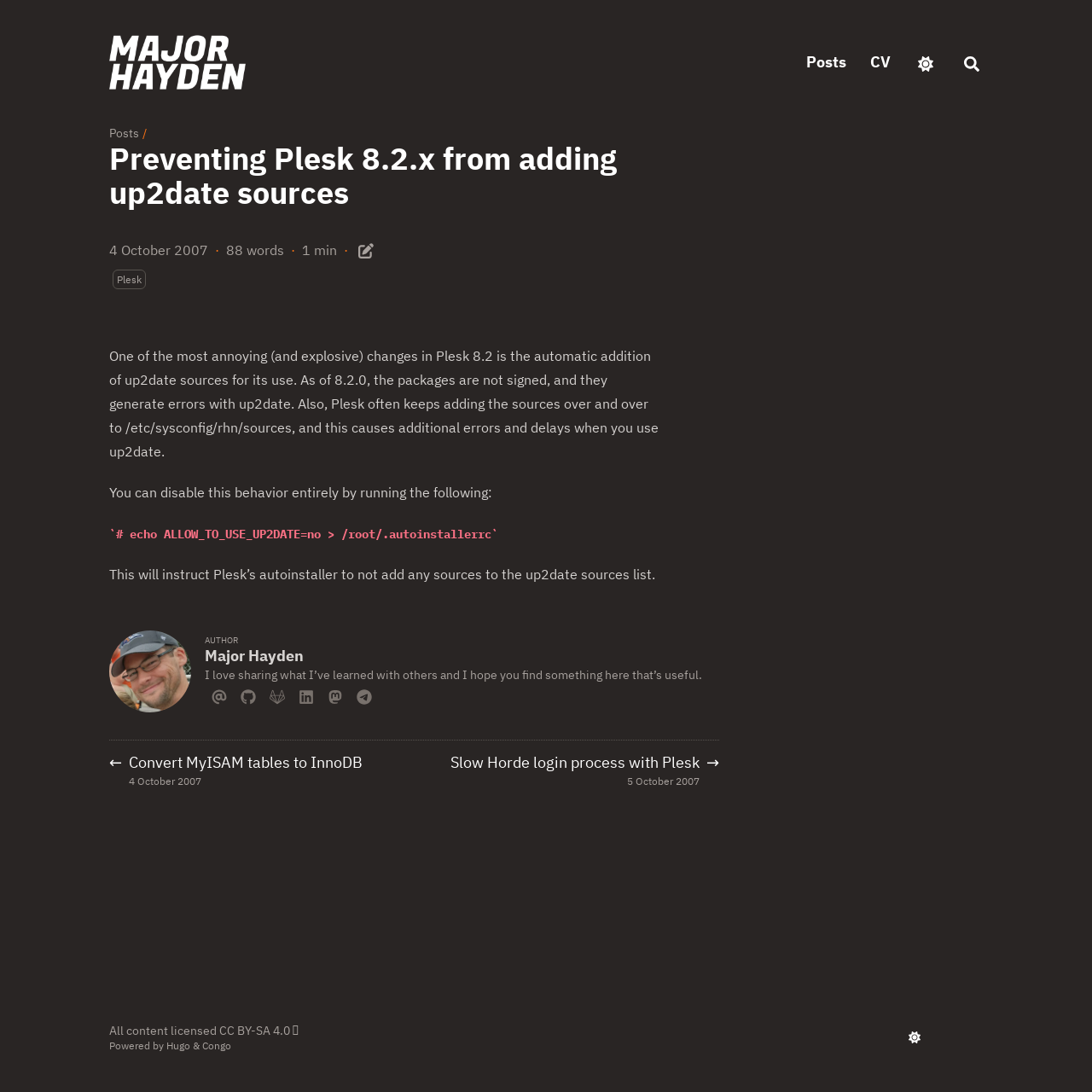Determine the bounding box coordinates of the clickable element to achieve the following action: 'View previous post'. Provide the coordinates as four float values between 0 and 1, formatted as [left, top, right, bottom].

[0.1, 0.688, 0.332, 0.721]